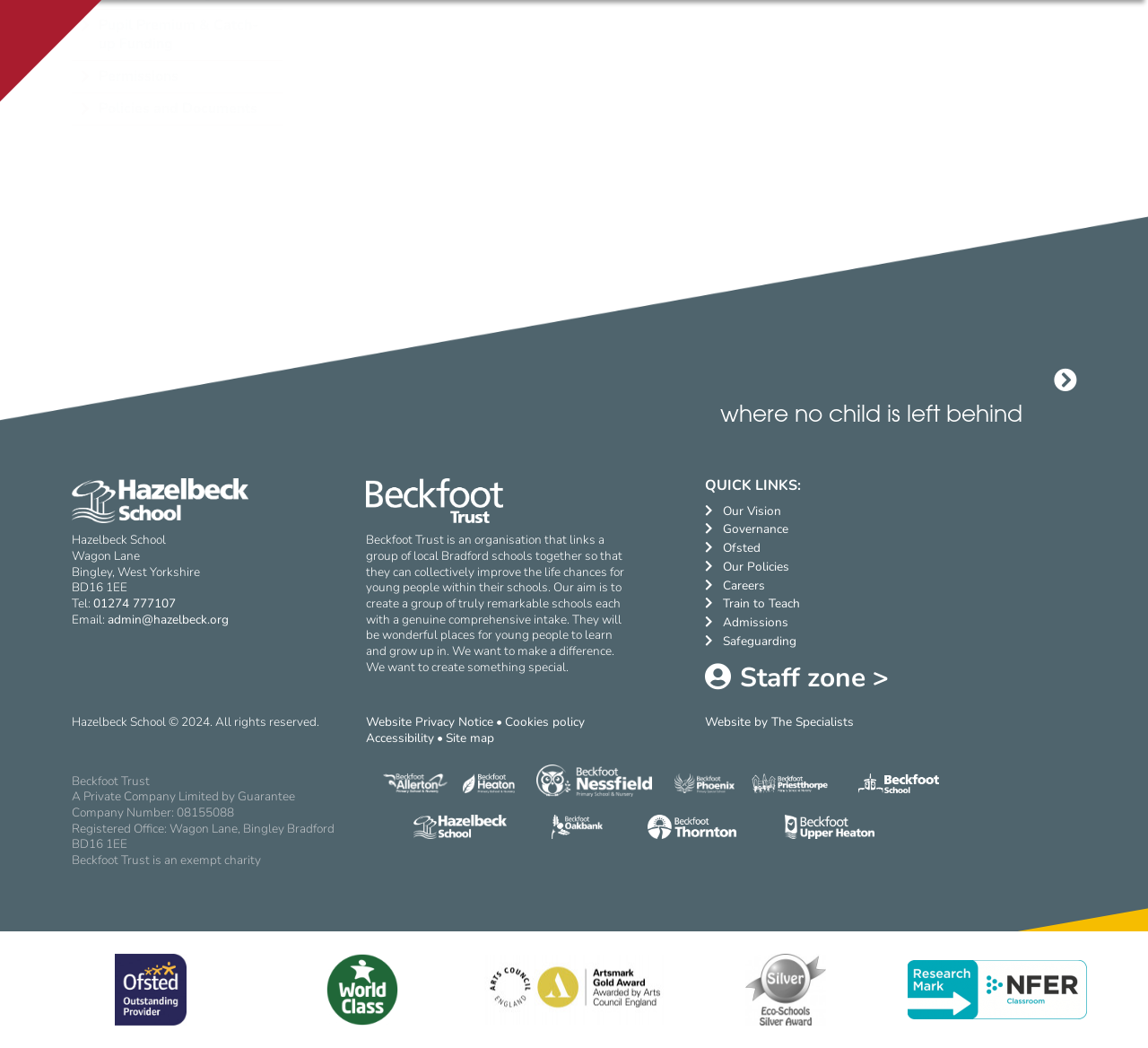What is the phone number of the school?
From the image, provide a succinct answer in one word or a short phrase.

01274 777107